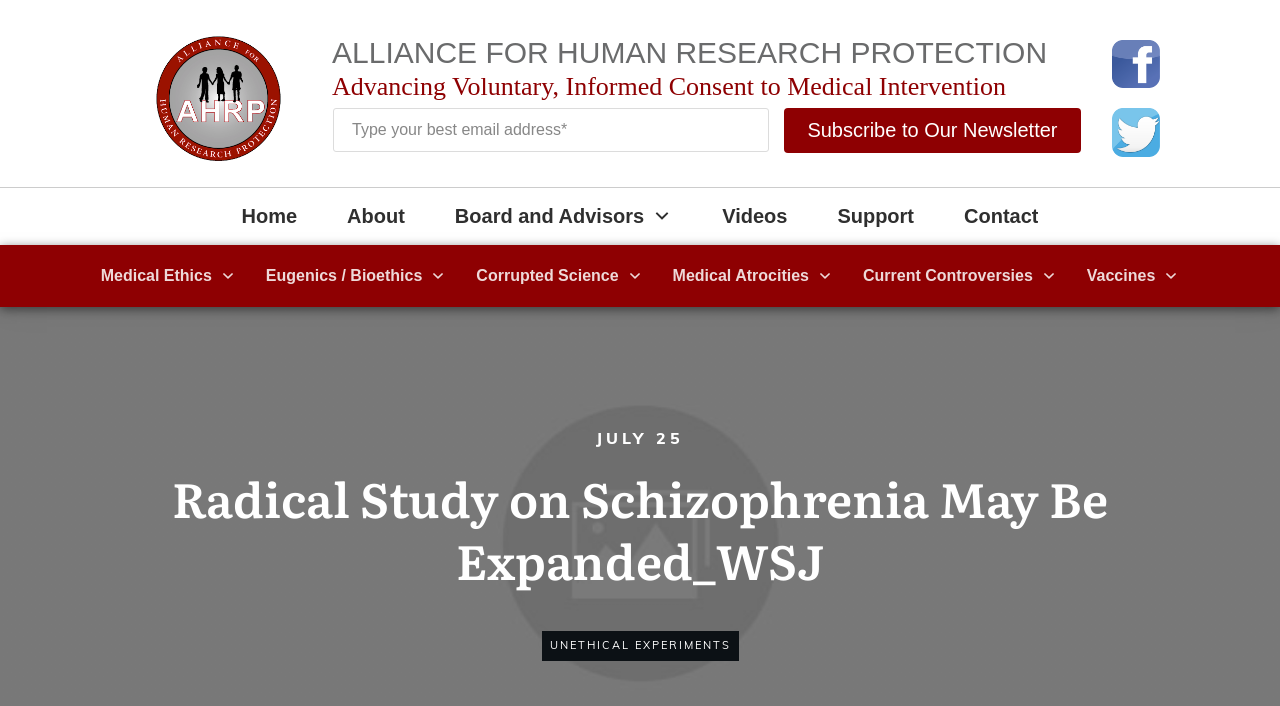Pinpoint the bounding box coordinates of the element you need to click to execute the following instruction: "Go to Home page". The bounding box should be represented by four float numbers between 0 and 1, in the format [left, top, right, bottom].

[0.189, 0.277, 0.232, 0.334]